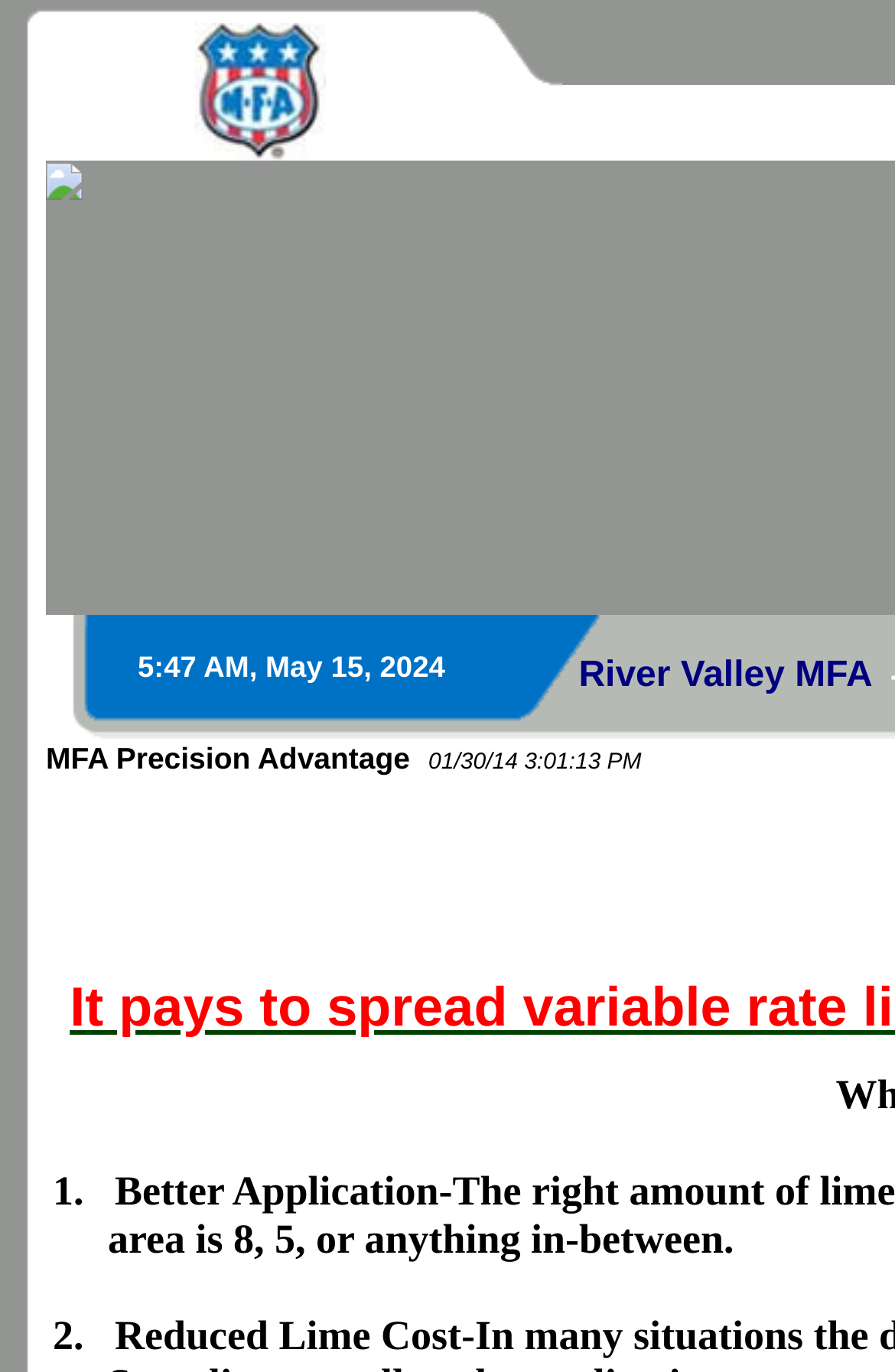How many table cells are there in the first row?
Using the image as a reference, answer the question with a short word or phrase.

3